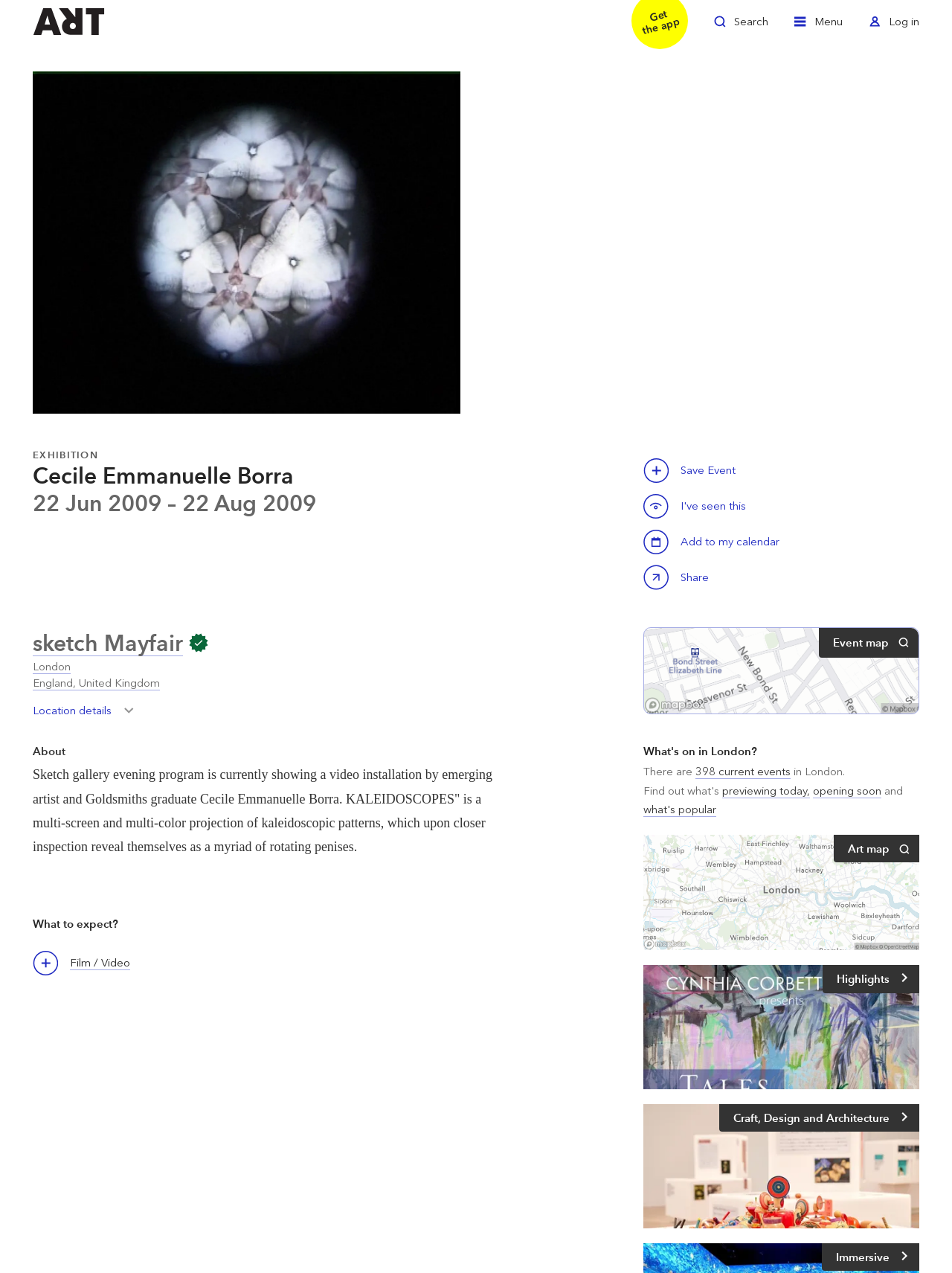Identify the bounding box coordinates of the element to click to follow this instruction: 'Toggle search'. Ensure the coordinates are four float values between 0 and 1, provided as [left, top, right, bottom].

[0.75, 0.009, 0.807, 0.033]